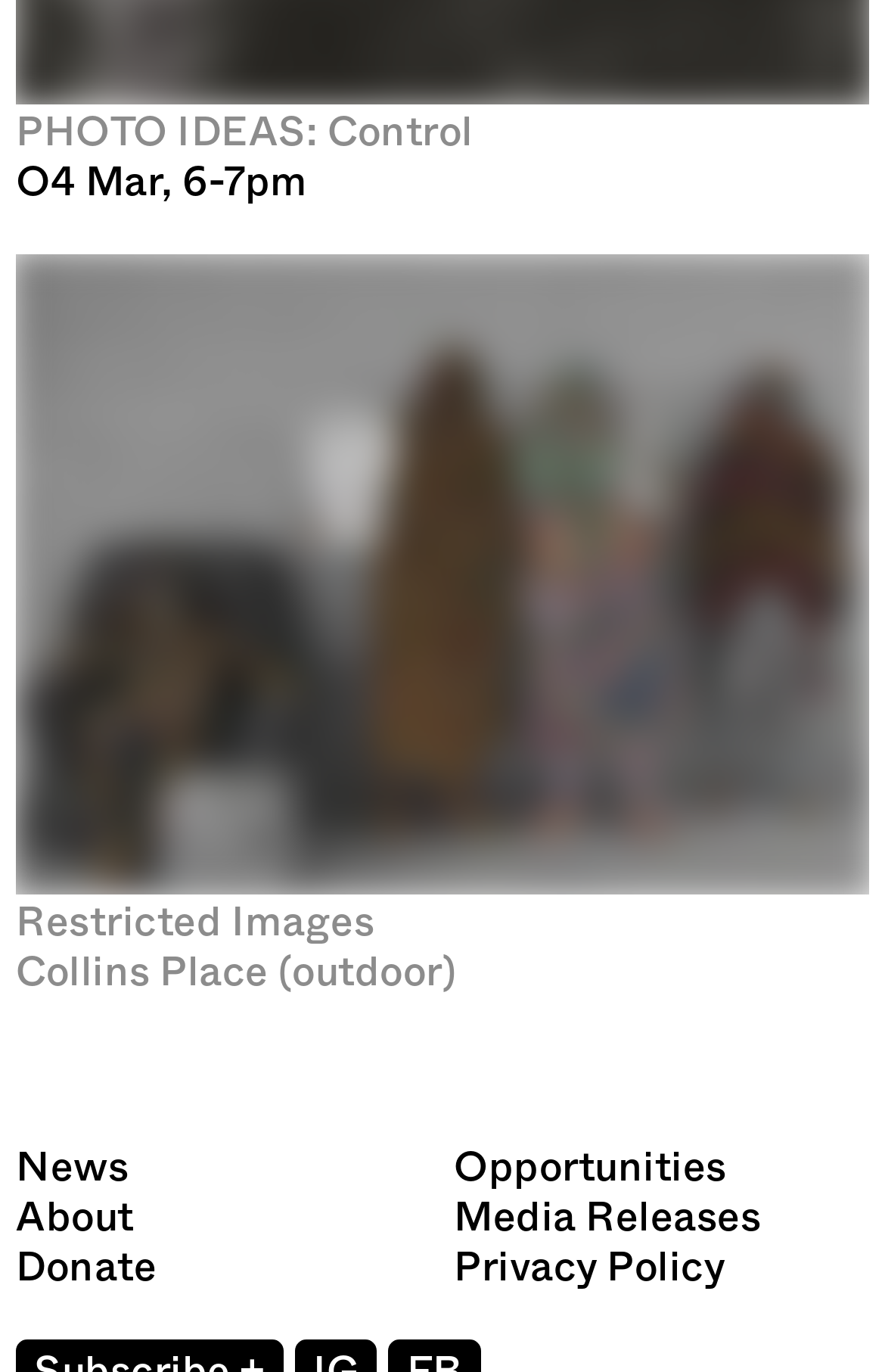Highlight the bounding box coordinates of the region I should click on to meet the following instruction: "Make a donation".

[0.018, 0.906, 0.487, 0.943]